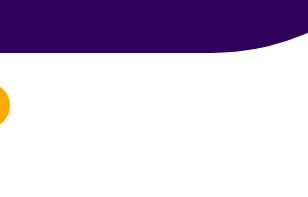What shape is the bright yellow element?
Give a detailed explanation using the information visible in the image.

The caption describes the bright yellow element as a circular shape, which enhances the design and offers a dynamic focal point against the darker hue of the deep purple section.